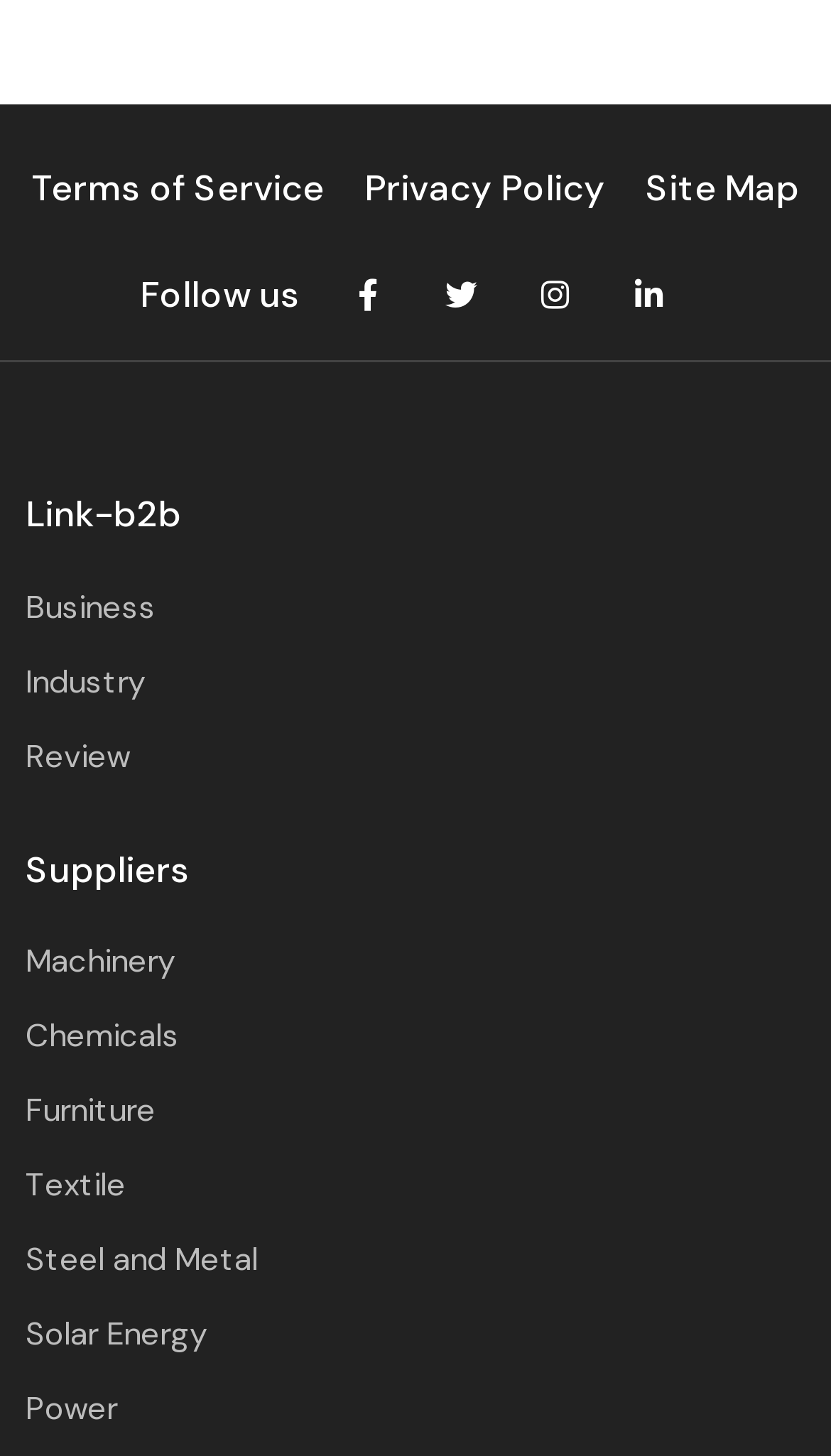Provide a single word or phrase answer to the question: 
What is the category of 'Solar Energy'?

Suppliers